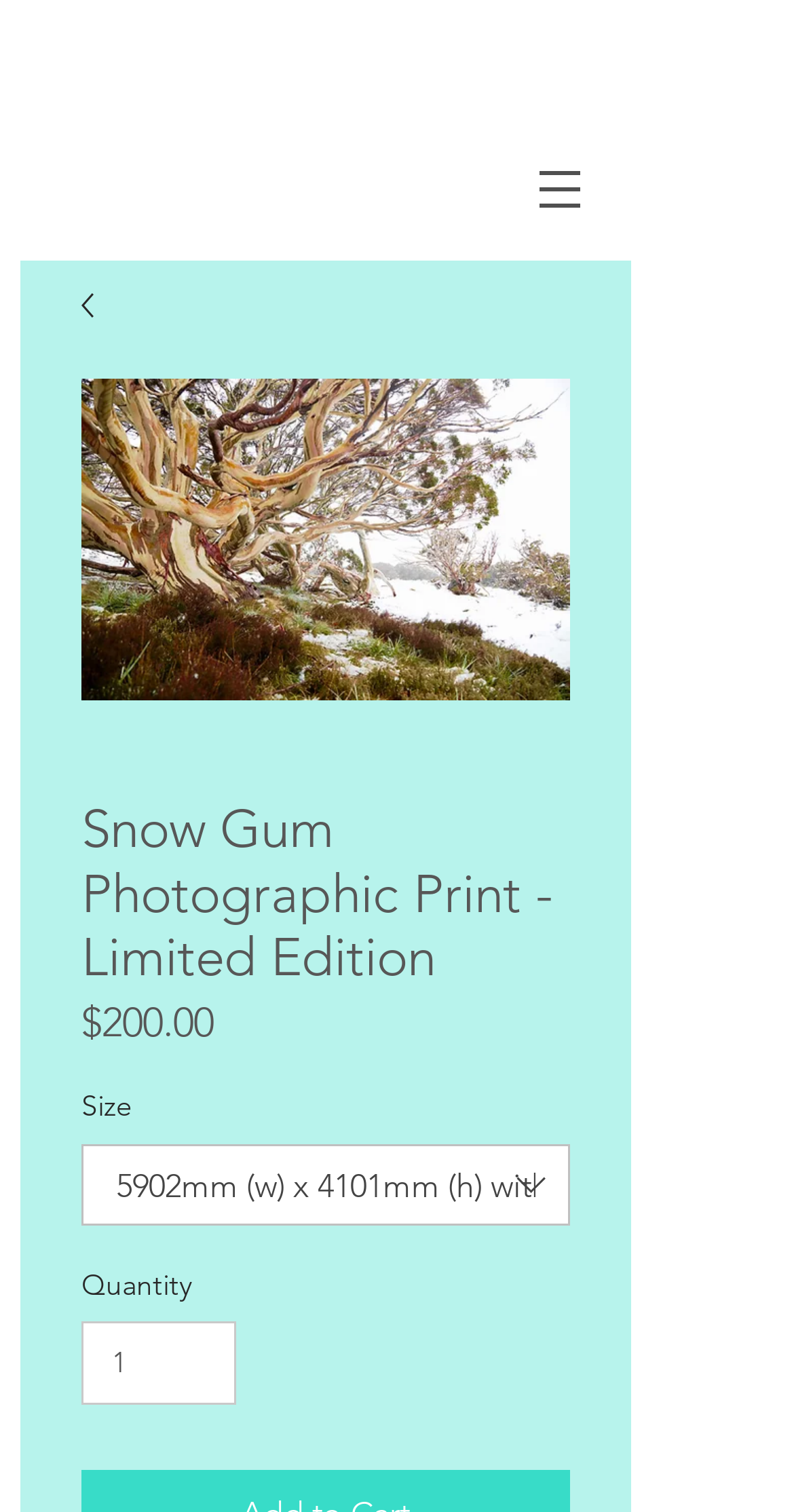Explain the webpage's layout and main content in detail.

This webpage is about a Snow Gum photographic print, a limited edition artwork by Barbeler. At the top, there is a navigation menu labeled "Site" with a button and an image. Below the navigation menu, there is a large image of the Snow Gum photographic print, which takes up most of the top section of the page. 

To the left of the image, there is a heading that reads "Snow Gum Photographic Print - Limited Edition". Below the heading, there is a section with pricing information, including the price "$200.00" and a label "Price". 

Further down, there are details about the artwork, including a "Size" dropdown menu and a "Quantity" spin button, where users can select the desired size and quantity of the print. There is also an image of a dropdown arrow next to the "Size" menu. 

The overall layout of the page is organized, with clear headings and concise text, making it easy to navigate and find information about the Snow Gum photographic print.